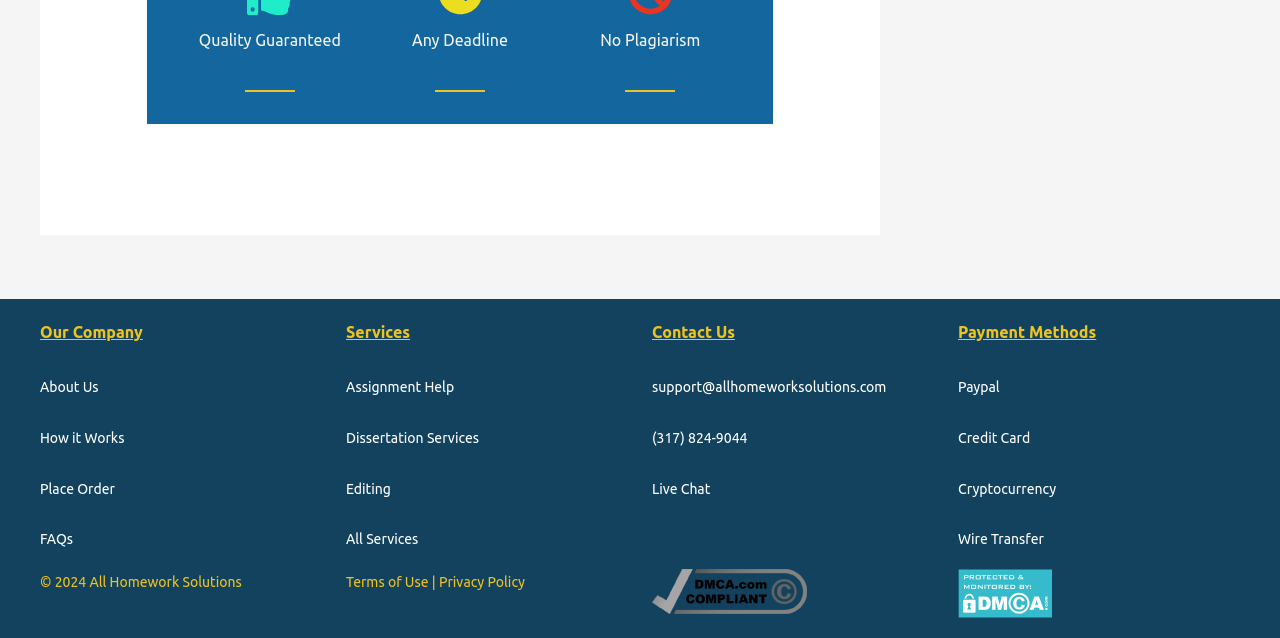Please identify the bounding box coordinates of the clickable area that will fulfill the following instruction: "Click on Place Order". The coordinates should be in the format of four float numbers between 0 and 1, i.e., [left, top, right, bottom].

[0.031, 0.753, 0.09, 0.778]